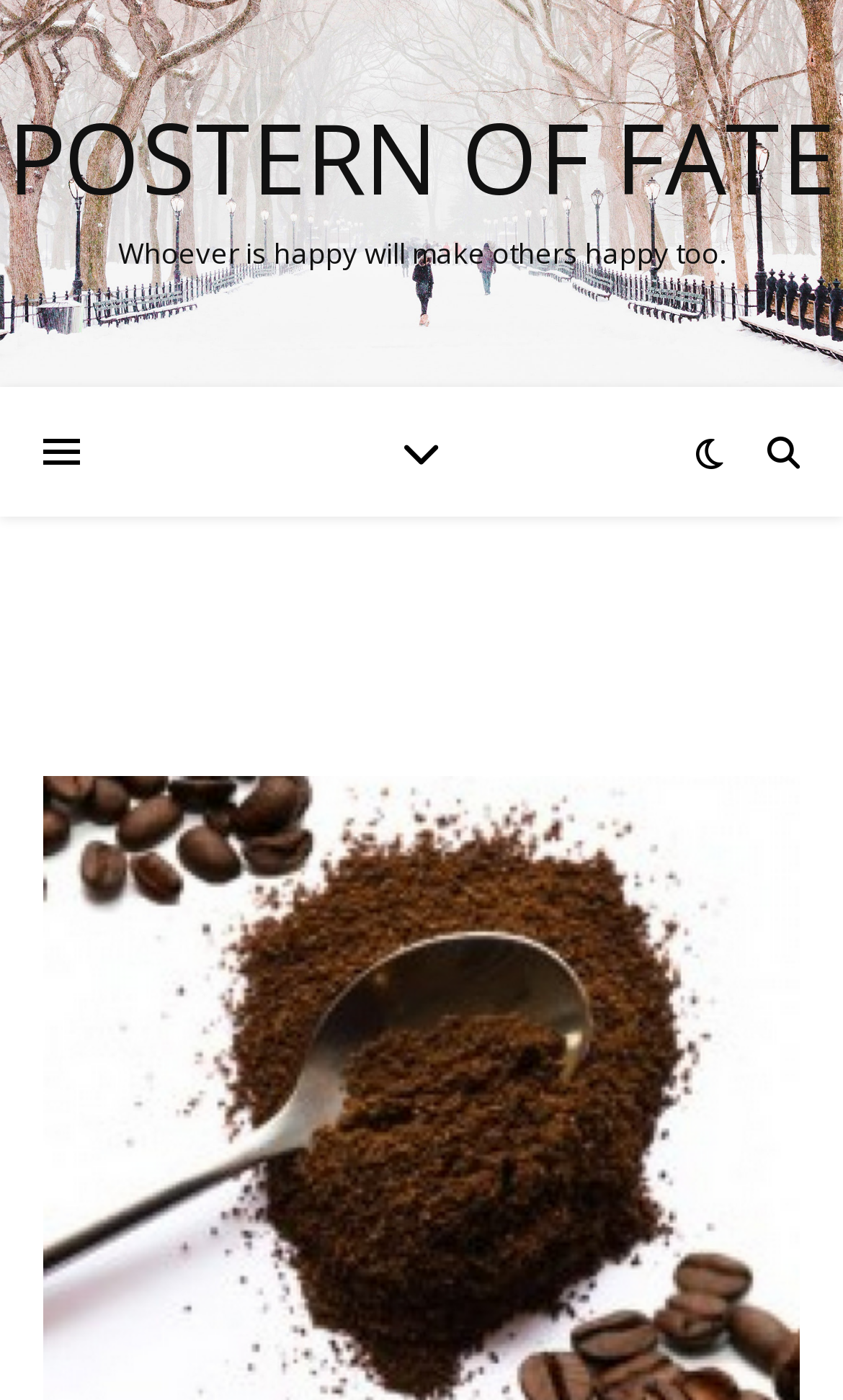Please determine the primary heading and provide its text.

Buy Miniature Sachets of Delicious Coffee for Maximum Freshness